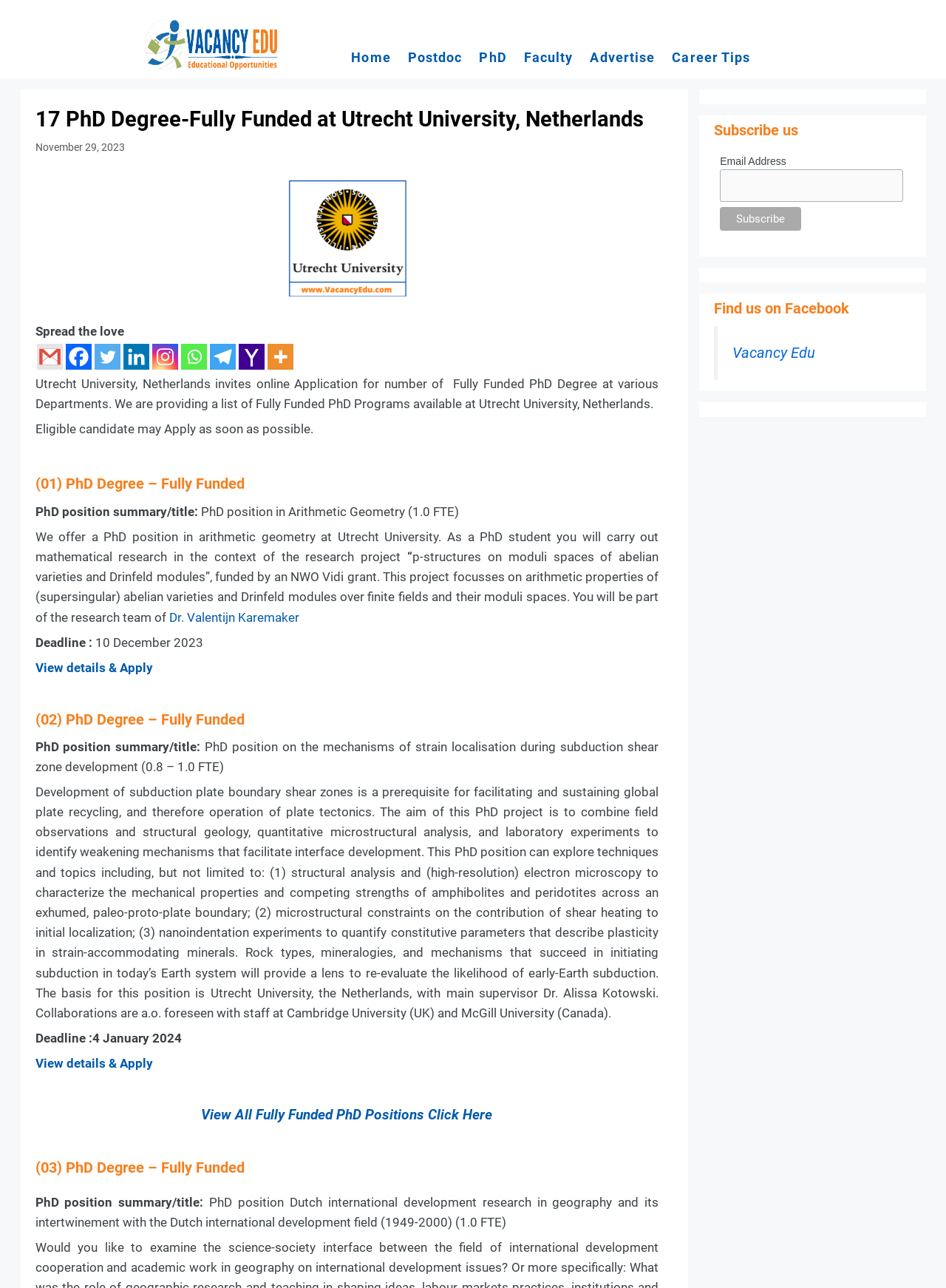Determine the bounding box coordinates for the element that should be clicked to follow this instruction: "Subscribe with your email address". The coordinates should be given as four float numbers between 0 and 1, in the format [left, top, right, bottom].

[0.761, 0.131, 0.955, 0.156]